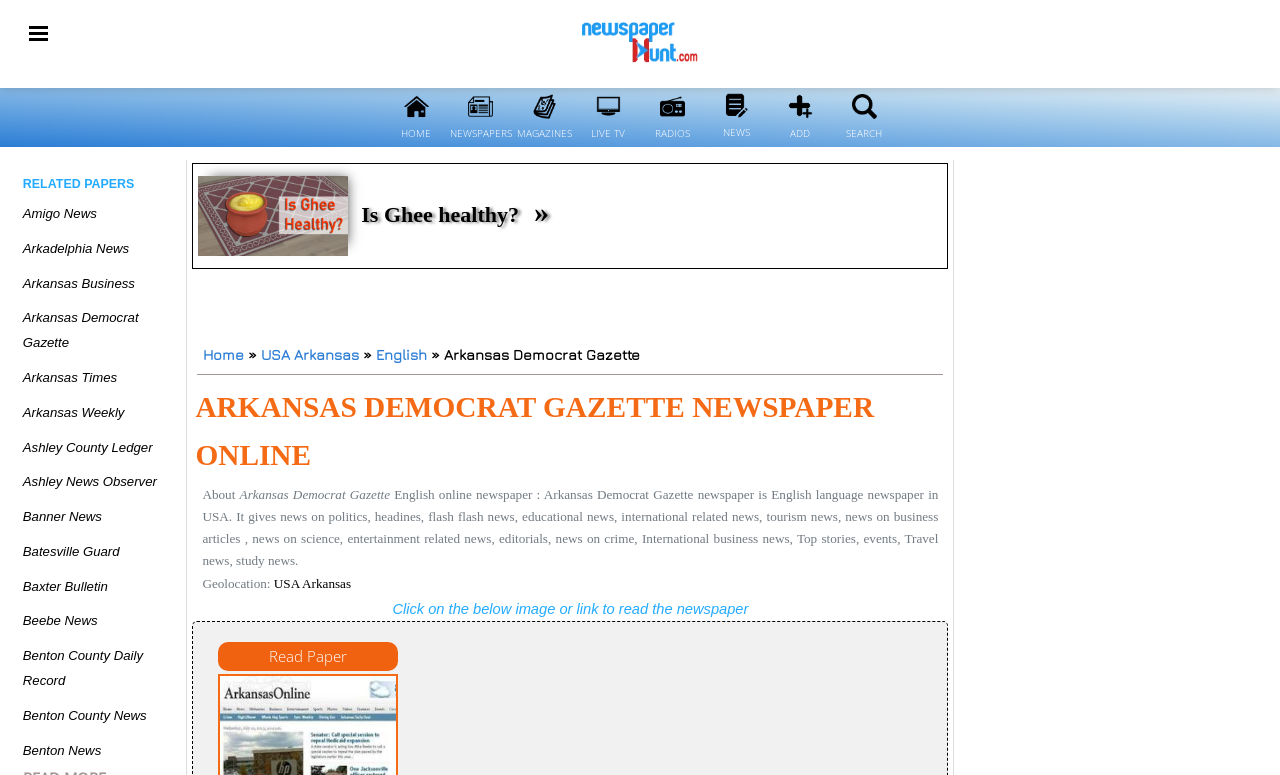Describe all the visual and textual components of the webpage comprehensively.

The webpage is an online newspaper, specifically the Arkansas Democrat Gazette, which provides news in English. At the top, there is a row of links and images, including "newspaper-hunt", "home", "newspaper", "magazine", "live tv", "radios", "news", and "add paper". Each of these links has a corresponding image.

Below this row, there is a section titled "RELATED PAPERS" with a list of links to other newspapers, including "Amigo News", "Arkadelphia News", "Arkansas Business", and many others.

To the right of this list, there is a search bar with a magnifying glass icon. Above the search bar, there is a link to "USA Arkansas" and an English language indicator.

The main content of the webpage is a heading that reads "ARKANSAS DEMOCRAT GAZETTE NEWSPAPER ONLINE" followed by a paragraph of text that describes the newspaper's content, including politics, headlines, educational news, and more.

Below this text, there is a section with links to "About" and "English" as well as a geolocation indicator that reads "USA Arkansas". Further down, there is a call-to-action that reads "Click on the below image or link to read the newspaper" followed by a link to "Read Paper".

Throughout the webpage, there are also several advertisements and images, including a large advertisement at the bottom of the page.